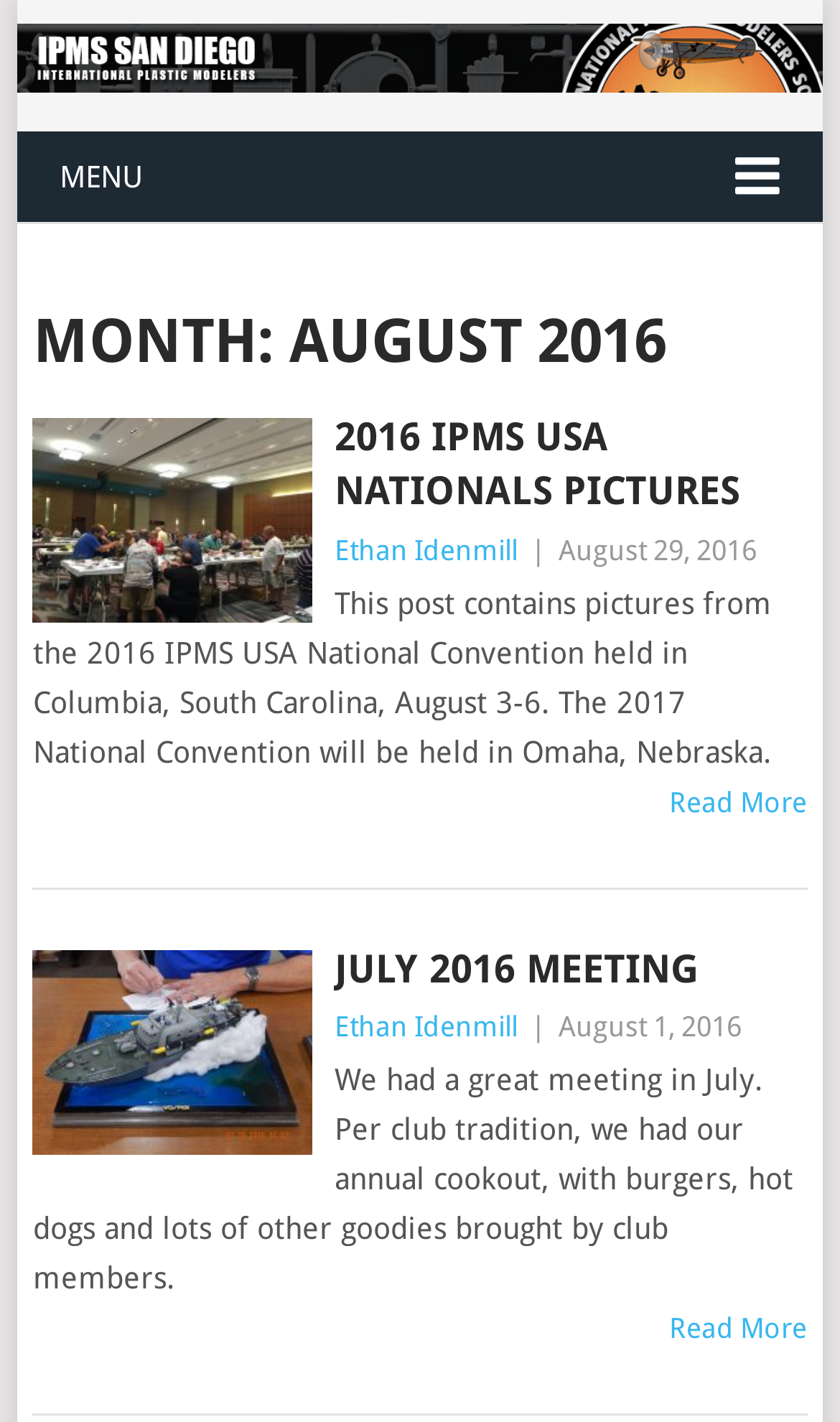Identify the bounding box coordinates for the element you need to click to achieve the following task: "Read more about the 2016 IPMS USA National Convention". Provide the bounding box coordinates as four float numbers between 0 and 1, in the form [left, top, right, bottom].

[0.797, 0.552, 0.961, 0.575]